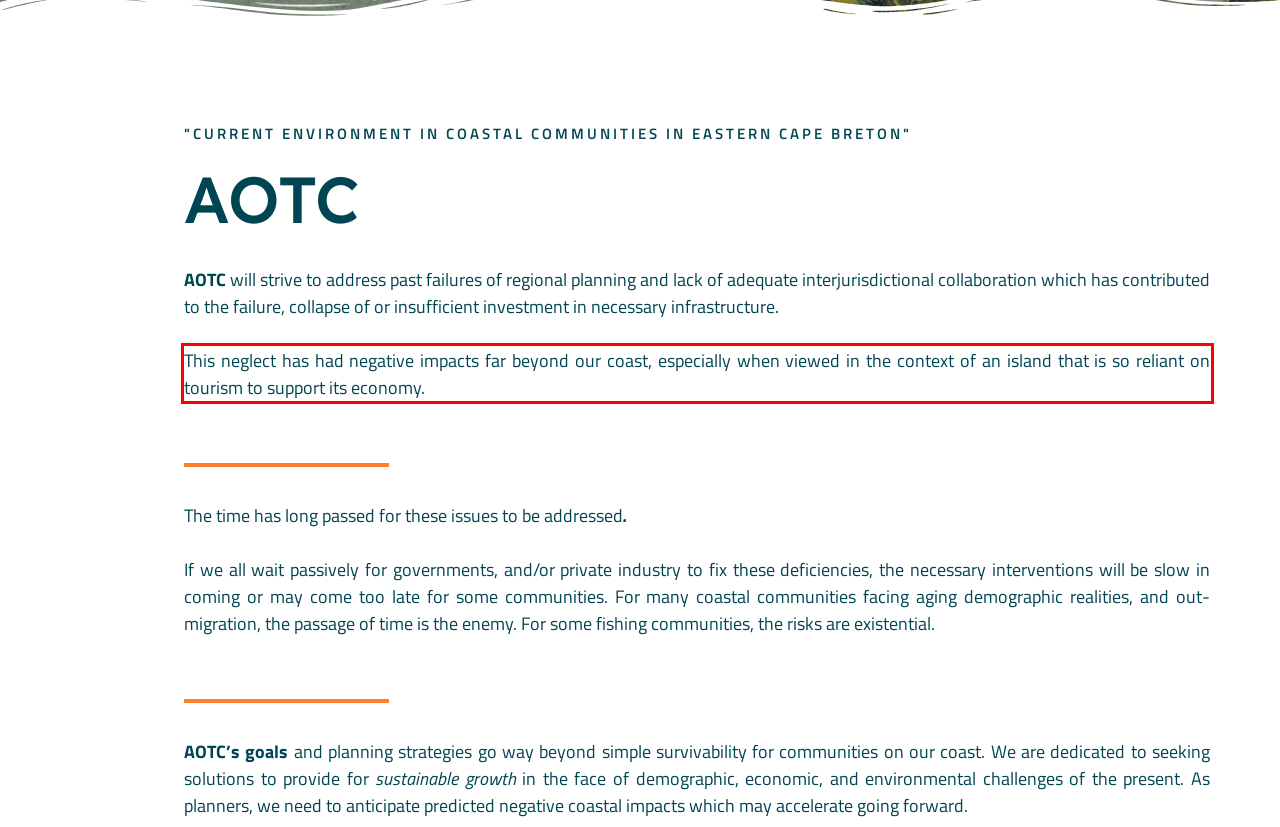Examine the screenshot of the webpage, locate the red bounding box, and generate the text contained within it.

This neglect has had negative impacts far beyond our coast, especially when viewed in the context of an island that is so reliant on tourism to support its economy.